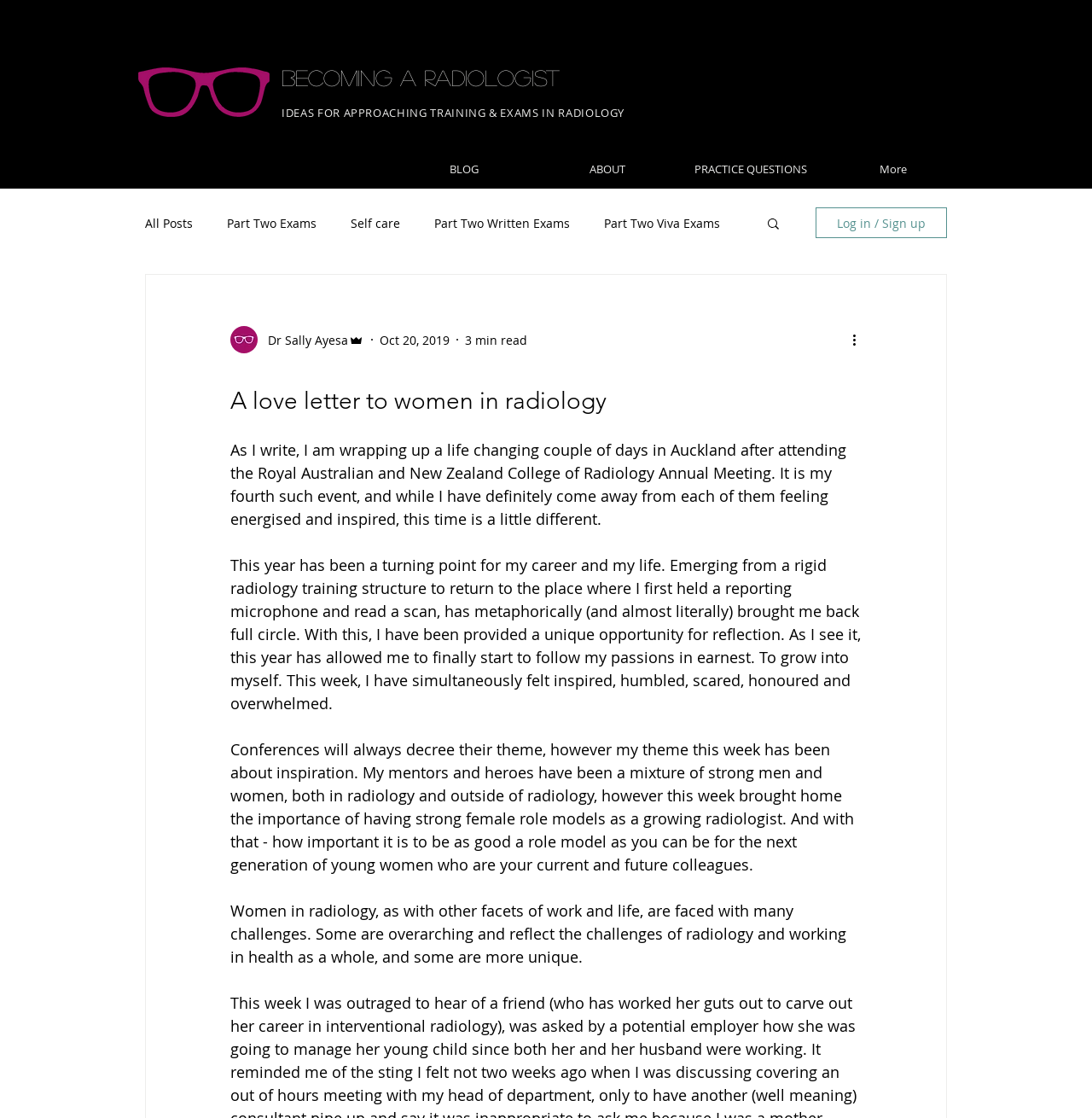Using the description "About Us", locate and provide the bounding box of the UI element.

None